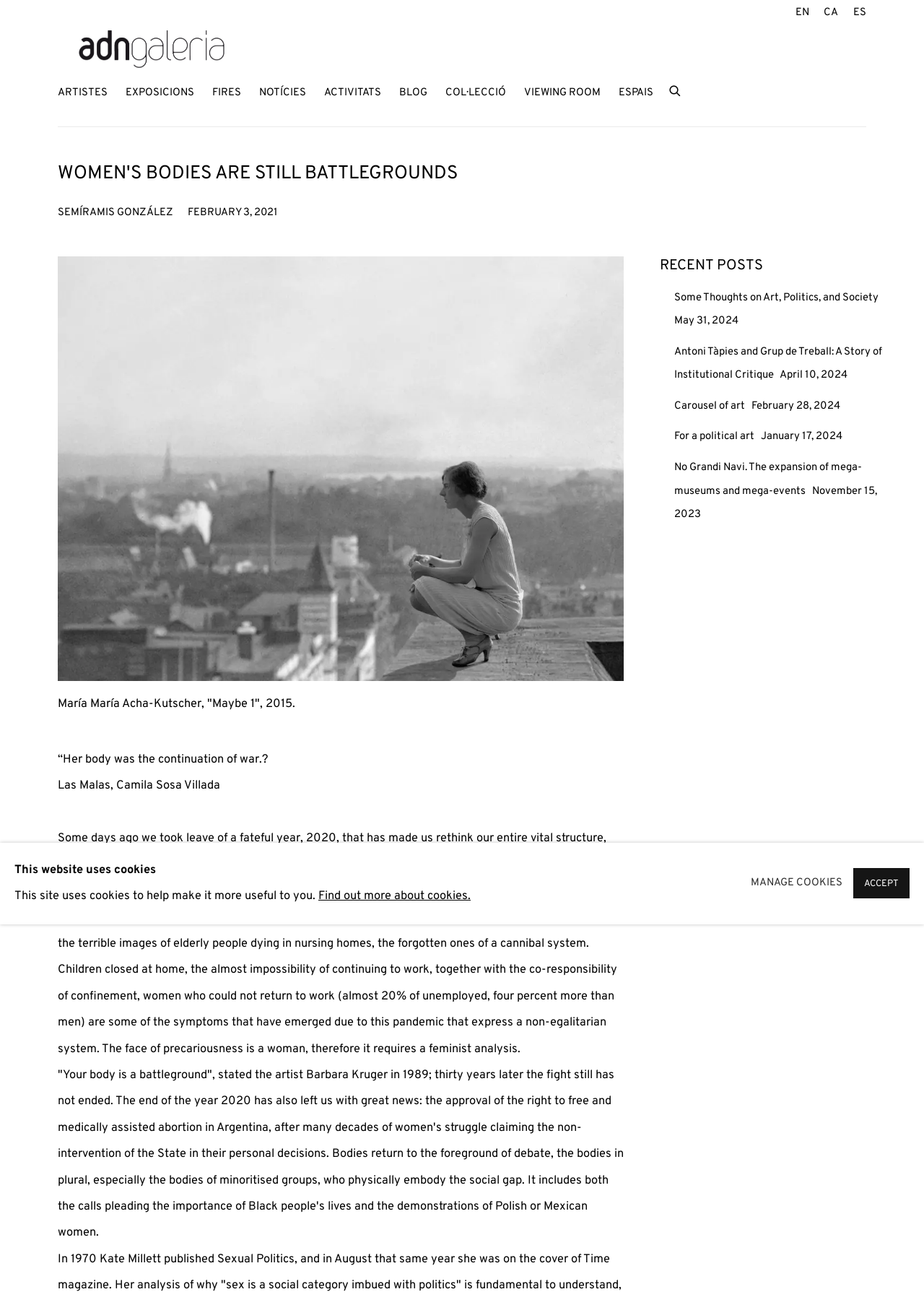Explain in detail what you observe on this webpage.

The webpage is about ADN Galeria, an art gallery or museum. At the top, there is a navigation menu with links to different sections of the website, including "ARTISTES", "EXPOSICIONS", "FIRES", "NOTÍCIES", "ACTIVITATS", "BLOG", "COL·LECCIÓ", "VIEWING ROOM", and "ESPAIS". Below the navigation menu, there is a search bar with a submit button.

The main content of the webpage is an article titled "WOMEN'S BODIES ARE STILL BATTLEGROUNDS". The article discusses the struggles of women, particularly in the context of the COVID-19 pandemic, and how their bodies have become battlegrounds. The article mentions the approval of the right to free and medically assisted abortion in Argentina and the importance of feminist analysis.

The article is accompanied by an image of a artwork by María María Acha-Kutscher, titled "Maybe 1", 2015. Below the article, there is a section titled "RECENT POSTS" that lists several recent blog posts, including "Some Thoughts on Art, Politics, and Society", "Antoni Tàpies and Grup de Treball: A Story of Institutional Critique", "Carousel of art", "For a political art", and "No Grandi Navi. The expansion of mega-museums and mega-events".

At the bottom of the webpage, there is a cookie banner that informs users about the use of cookies on the website and provides options to manage or accept cookies.